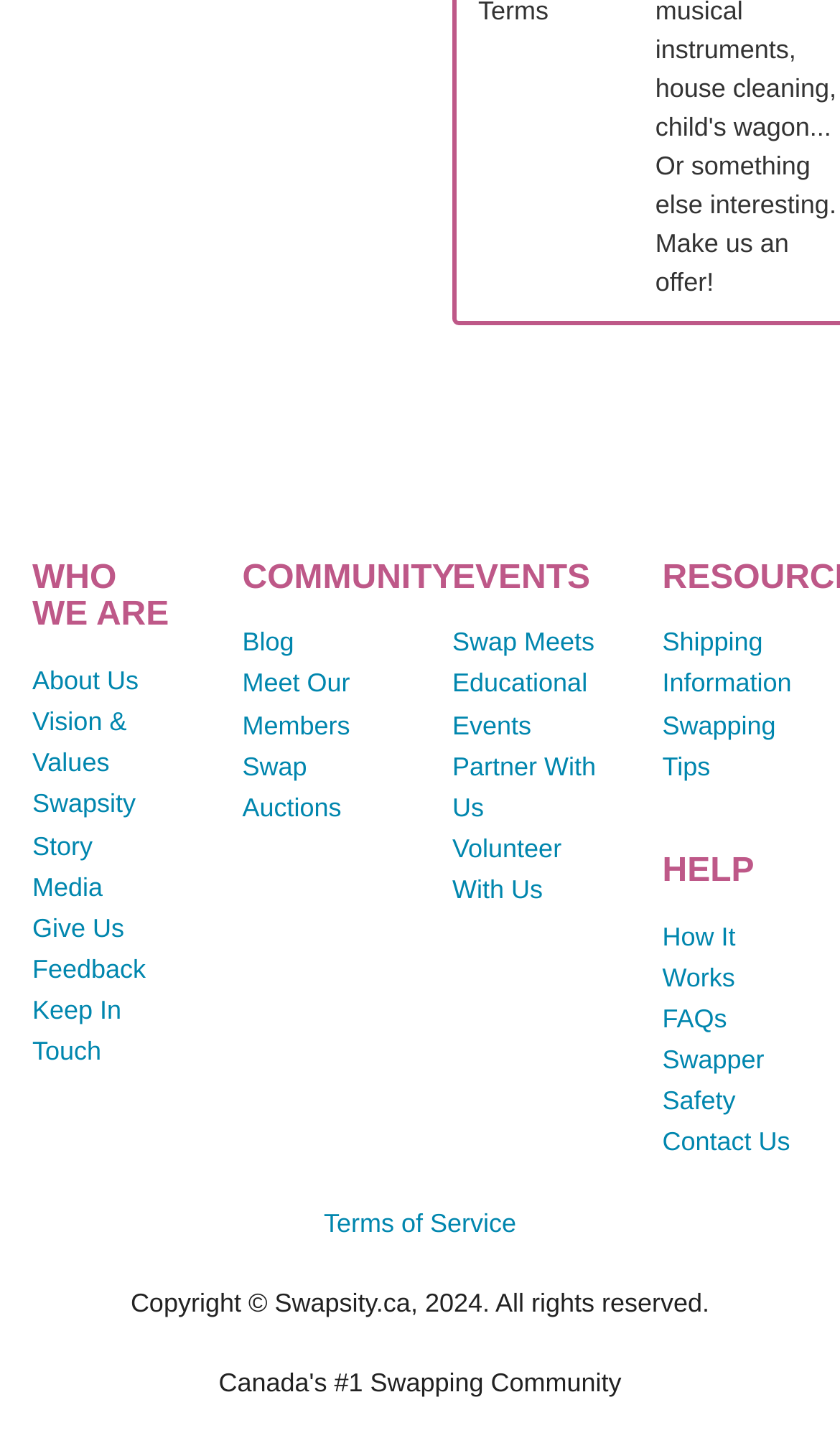How many links are there in the 'HELP' category?
Using the image as a reference, give an elaborate response to the question.

In the 'HELP' category, I can see four links: 'How It Works', 'FAQs', 'Swapper Safety', and 'Contact Us'. These links have distinct bounding box coordinates and are grouped under the 'HELP' heading.